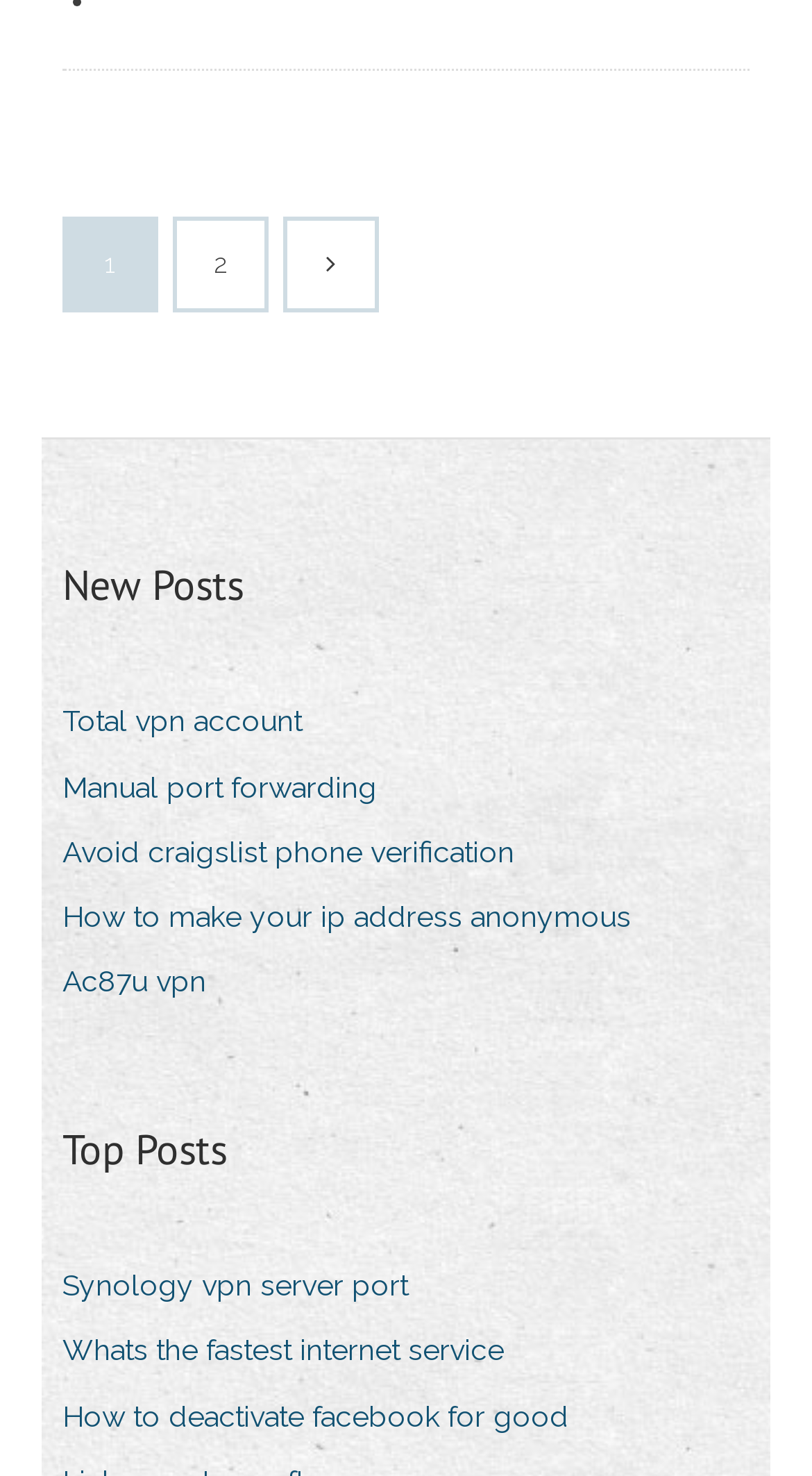Could you specify the bounding box coordinates for the clickable section to complete the following instruction: "Read the 'Manual port forwarding' article"?

[0.077, 0.514, 0.503, 0.553]